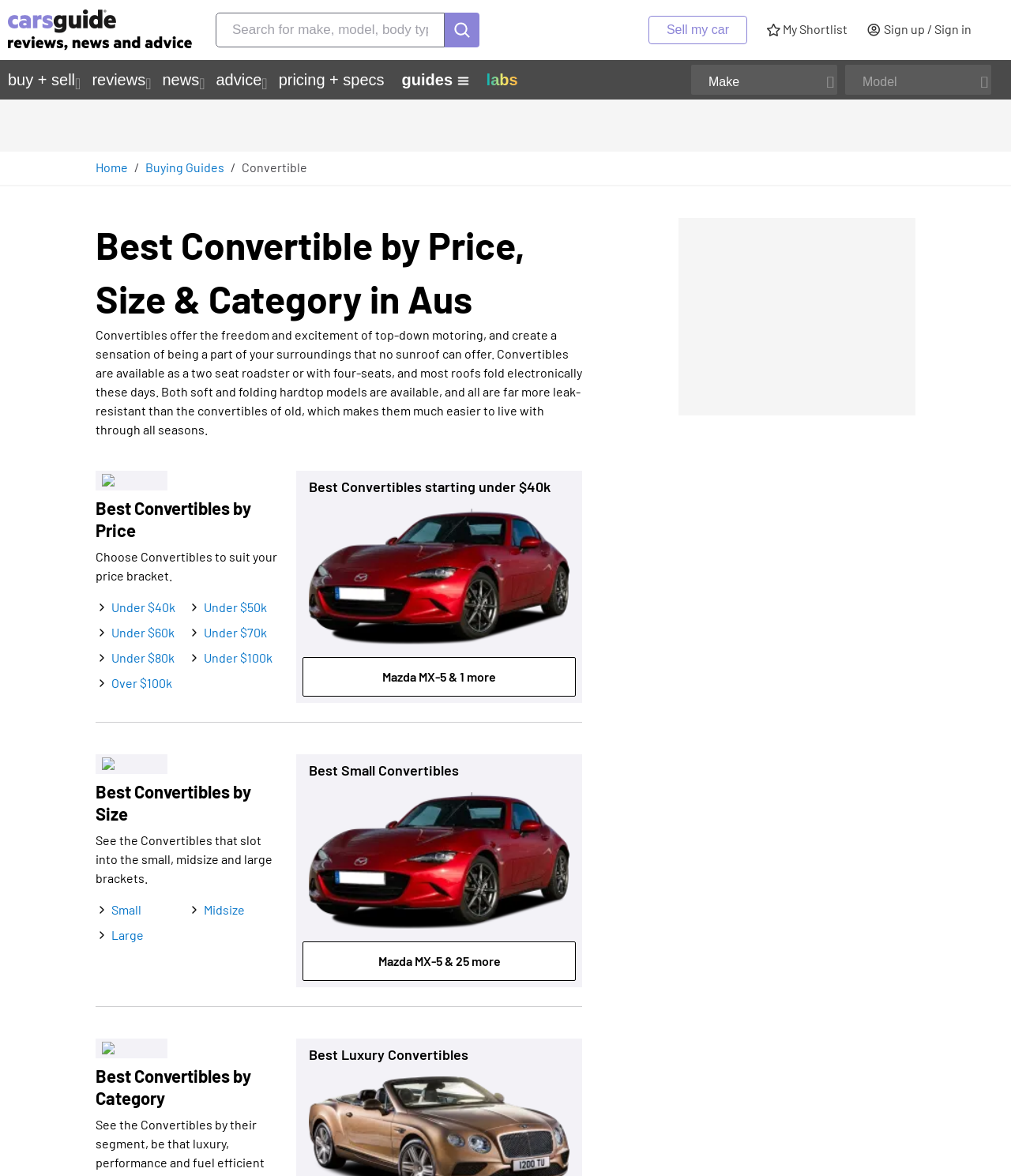What is the category of convertibles that starts with 'L'?
Please use the visual content to give a single word or phrase answer.

Large